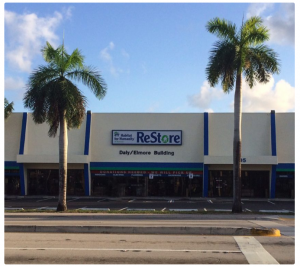What is the purpose of the proceeds from the store?
Using the image, give a concise answer in the form of a single word or short phrase.

To help local families